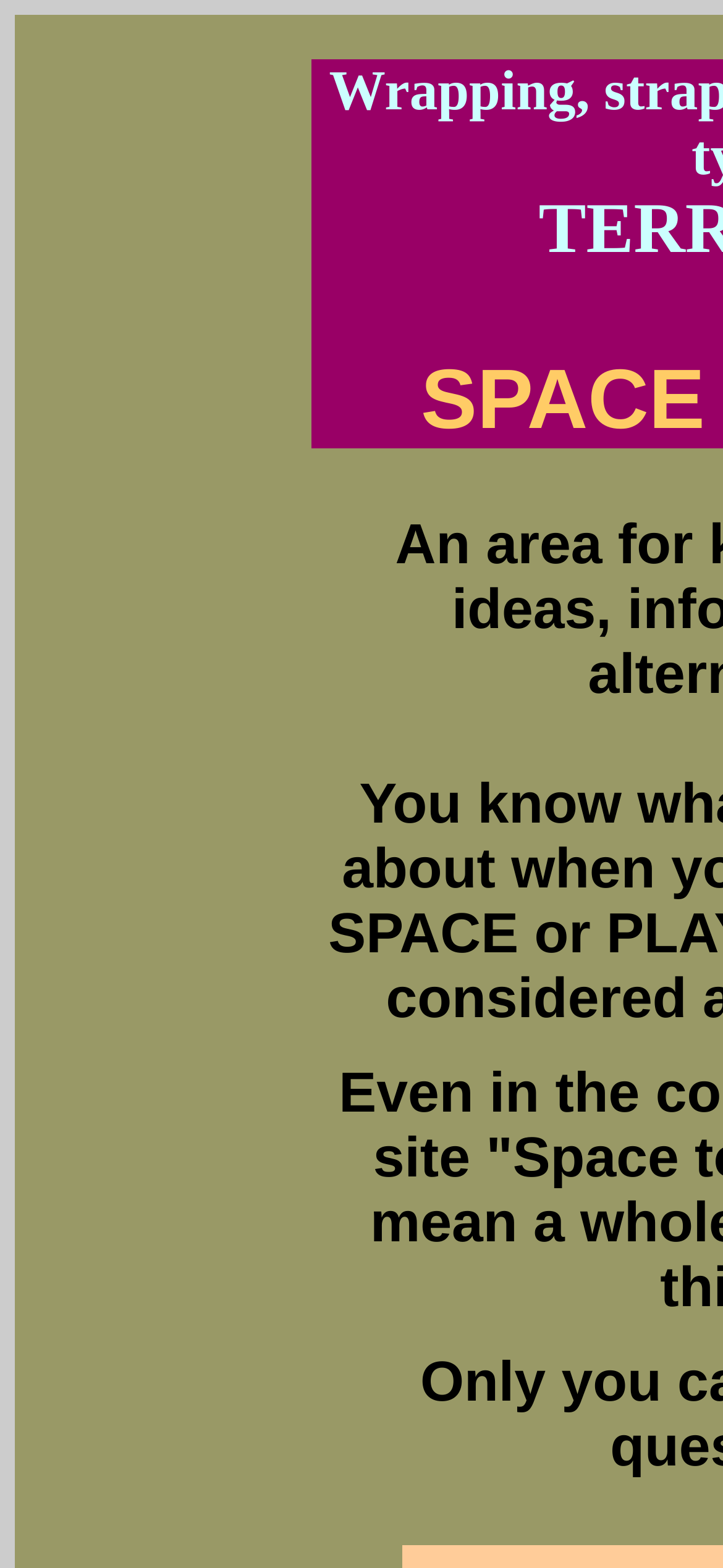Answer the question briefly using a single word or phrase: 
What is the height of the table?

Approximately 0.976